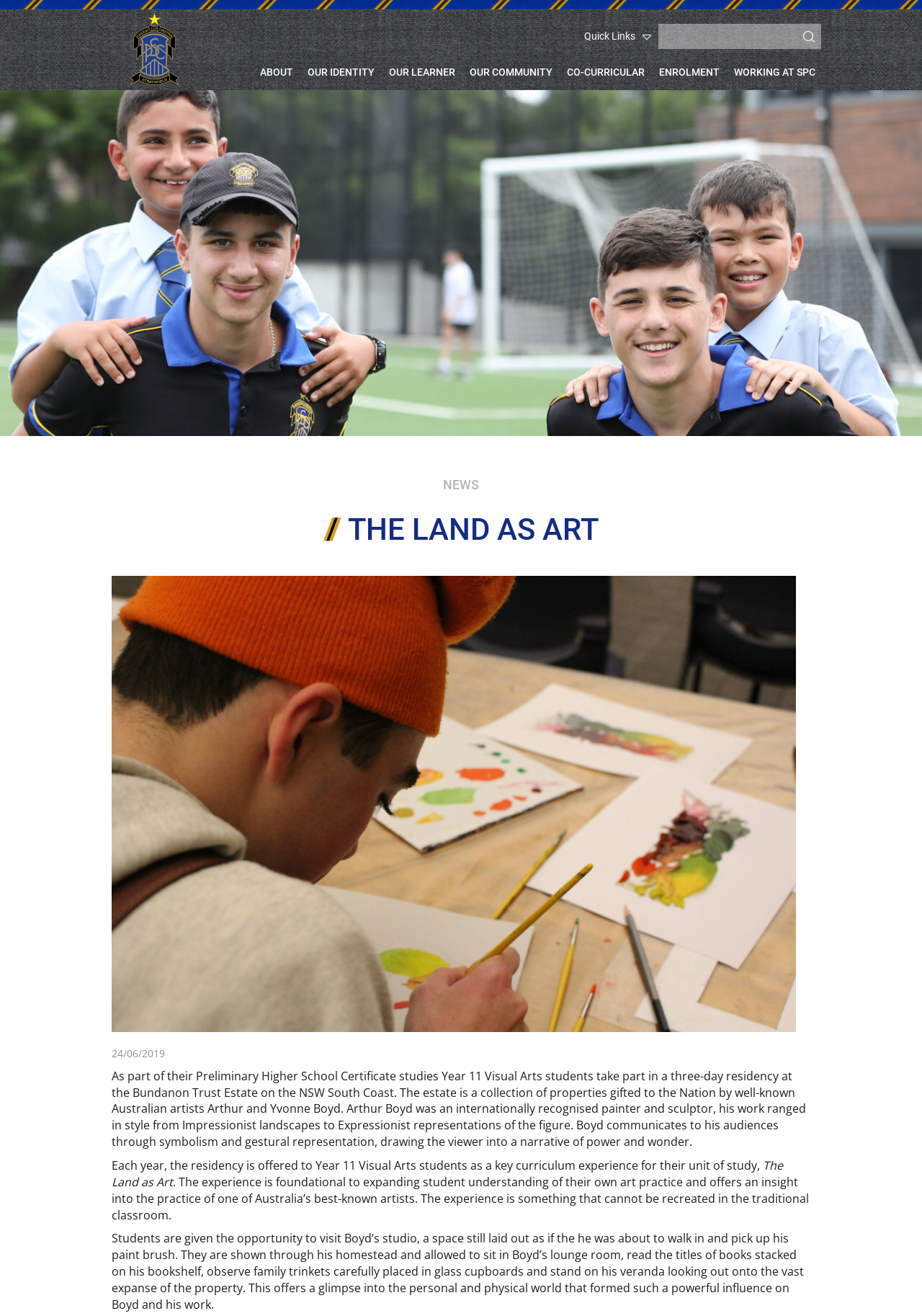Determine the bounding box coordinates of the region I should click to achieve the following instruction: "Search for something". Ensure the bounding box coordinates are four float numbers between 0 and 1, i.e., [left, top, right, bottom].

[0.863, 0.018, 0.891, 0.037]